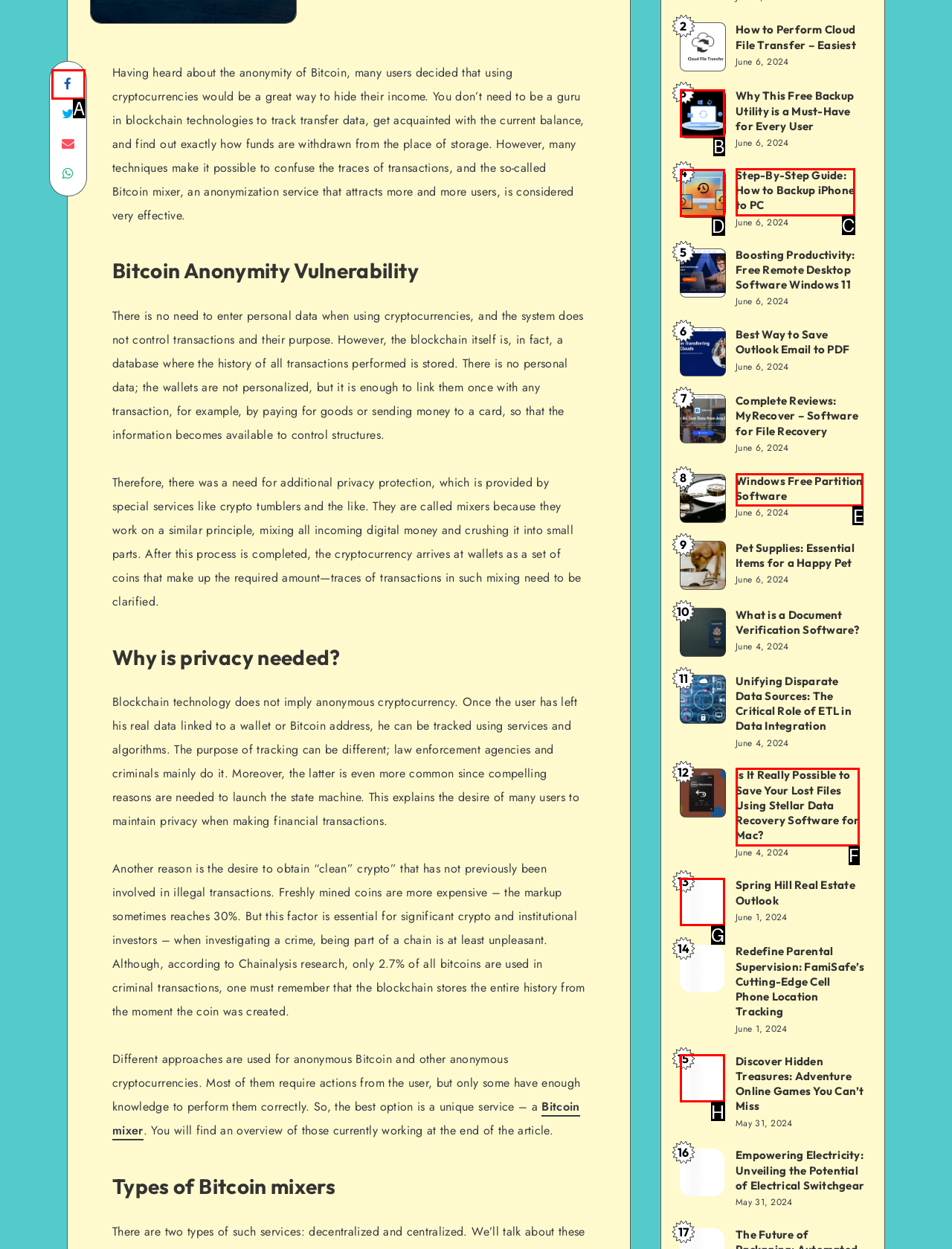Determine the HTML element that best aligns with the description: Windows Free Partition Software
Answer with the appropriate letter from the listed options.

E